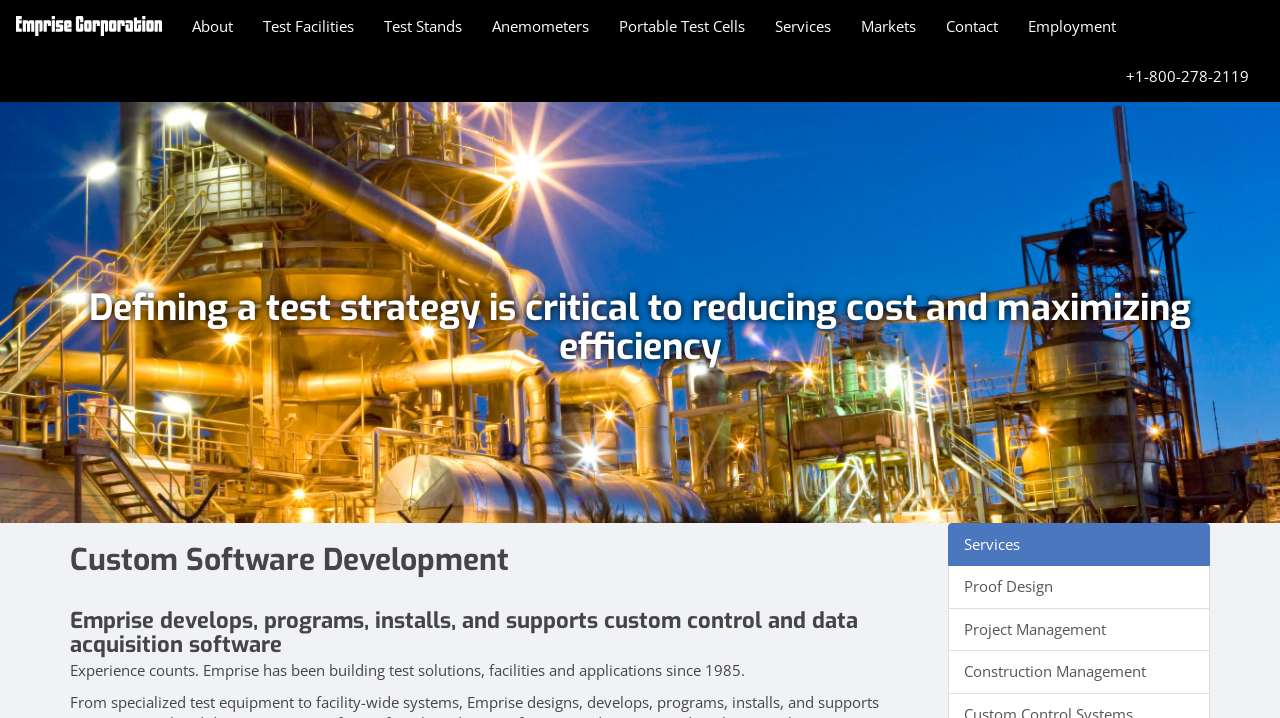Pinpoint the bounding box coordinates for the area that should be clicked to perform the following instruction: "contact Emprise".

[0.727, 0.001, 0.791, 0.071]